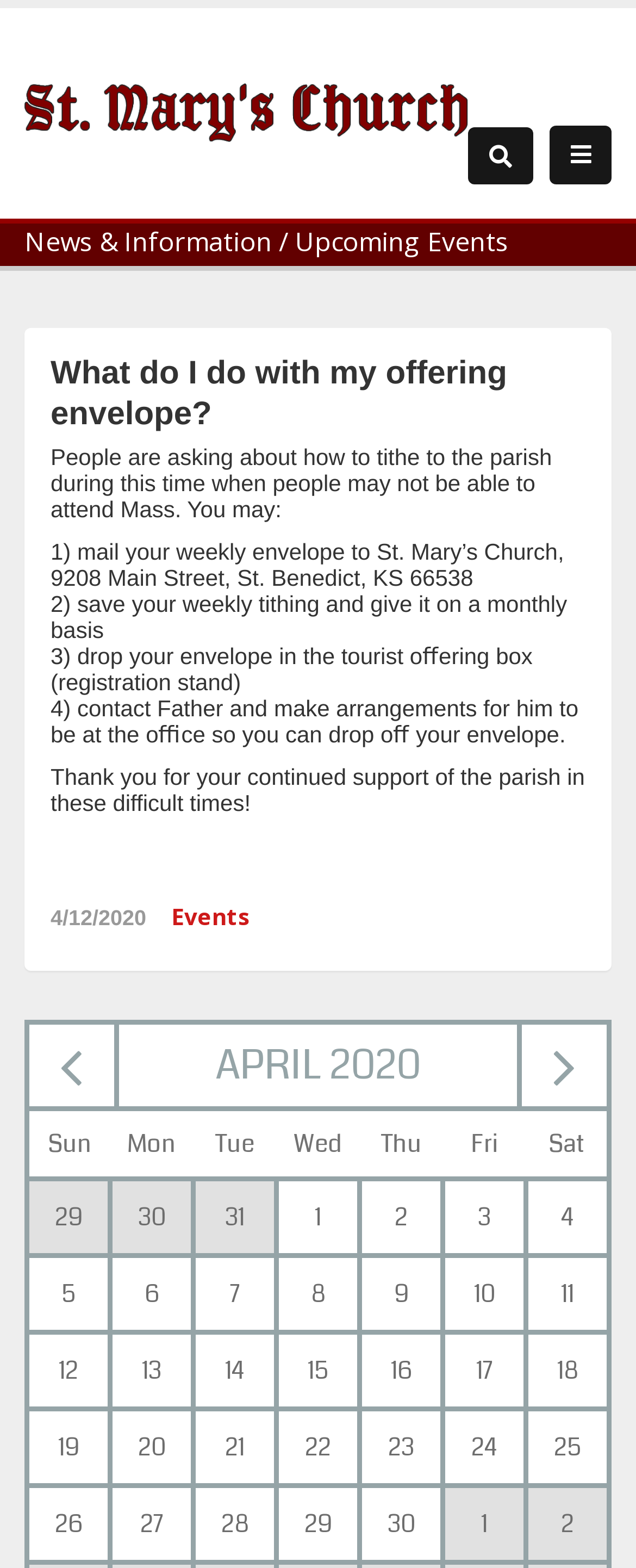Pinpoint the bounding box coordinates of the area that should be clicked to complete the following instruction: "Go to News & Information page". The coordinates must be given as four float numbers between 0 and 1, i.e., [left, top, right, bottom].

[0.038, 0.143, 0.428, 0.165]